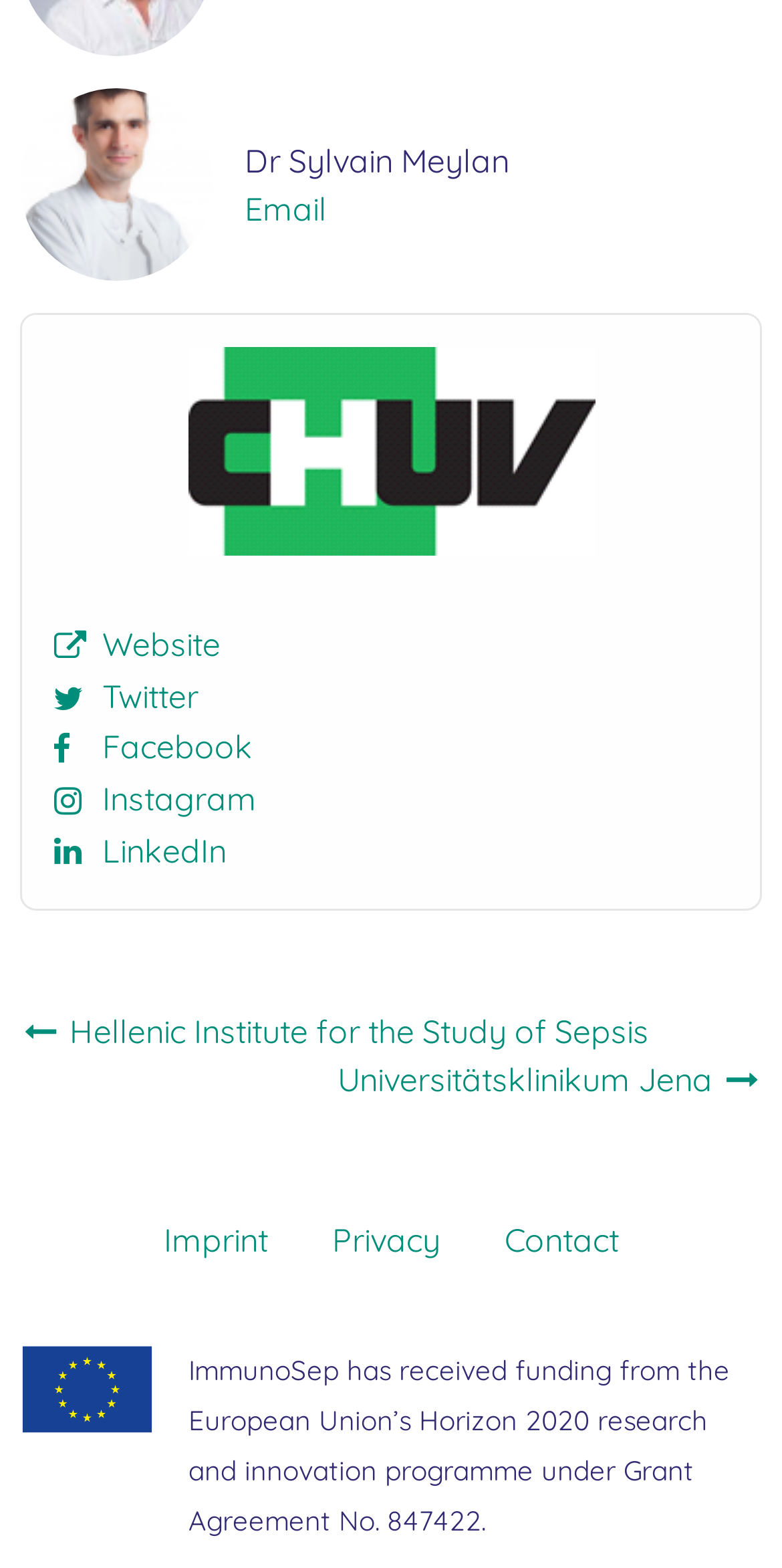Identify the bounding box of the UI component described as: "Universitätsklinikum Jena".

[0.432, 0.676, 0.974, 0.701]